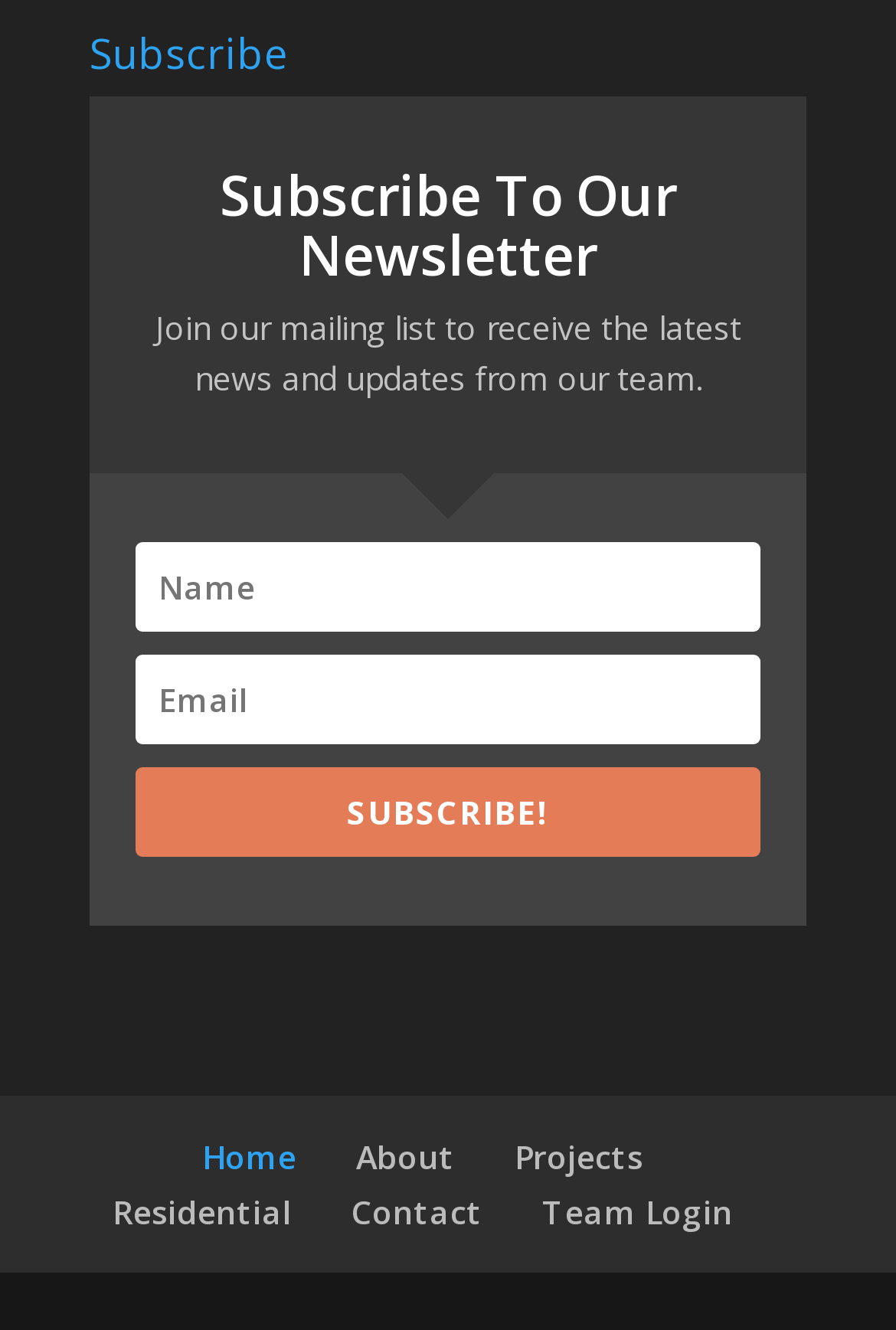Please identify the bounding box coordinates of the element's region that should be clicked to execute the following instruction: "Subscribe to the newsletter". The bounding box coordinates must be four float numbers between 0 and 1, i.e., [left, top, right, bottom].

[0.151, 0.578, 0.849, 0.645]